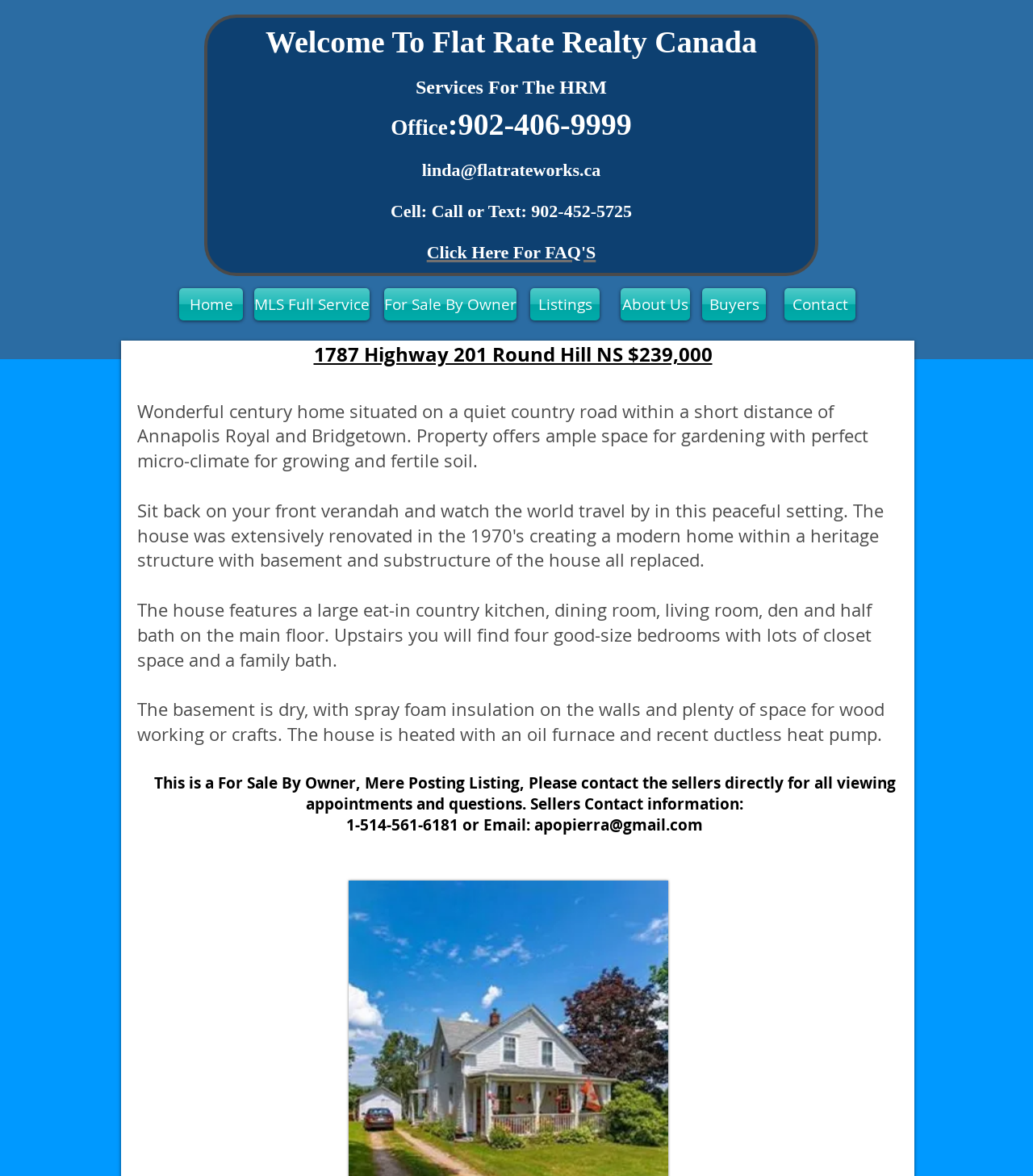Please provide a detailed answer to the question below by examining the image:
What type of heating system does the house have?

The type of heating system is mentioned in the description of the property, which states 'The house is heated with an oil furnace and recent ductless heat pump.' This description is located in the middle of the webpage.